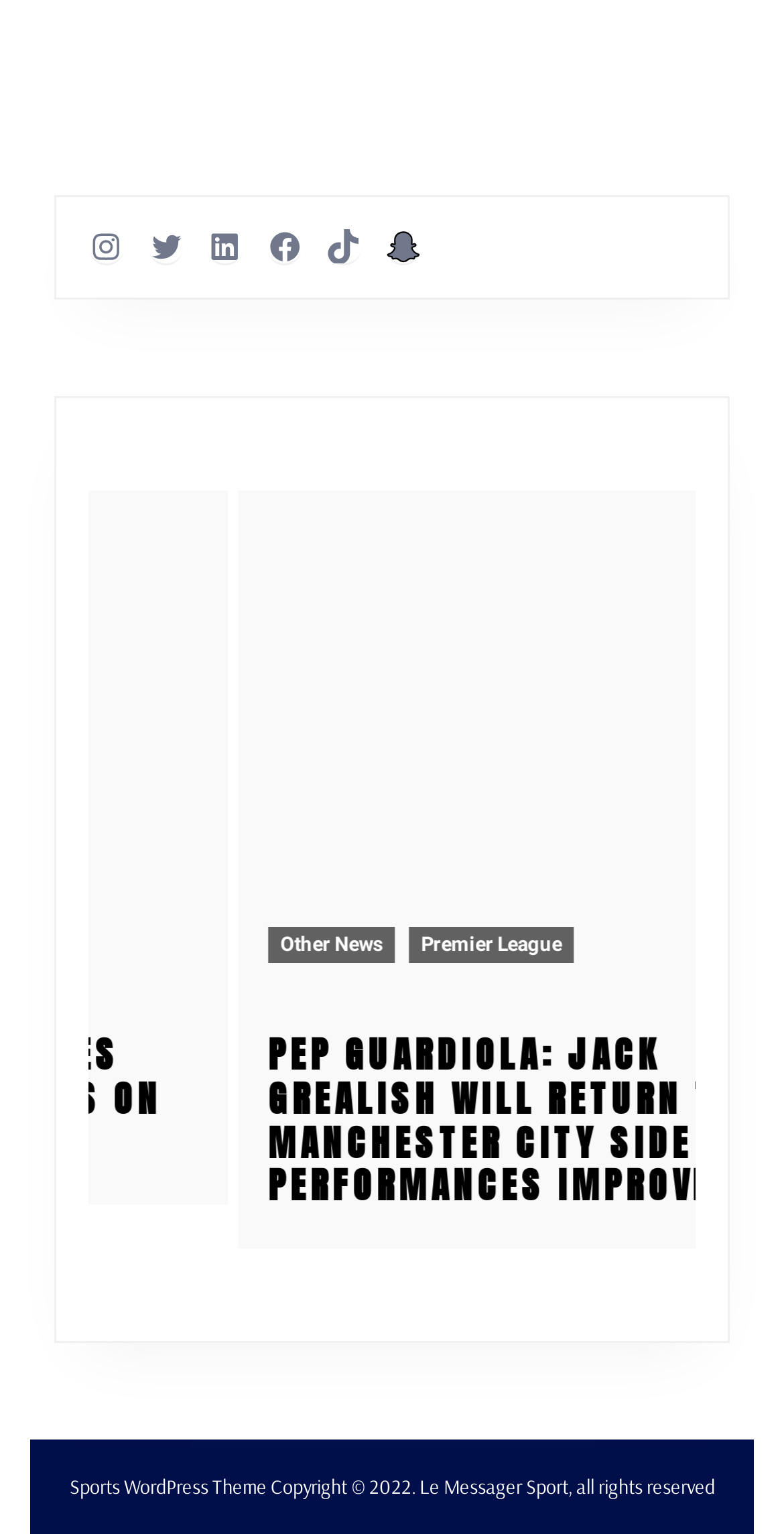Could you highlight the region that needs to be clicked to execute the instruction: "visit Instagram"?

[0.113, 0.149, 0.158, 0.172]